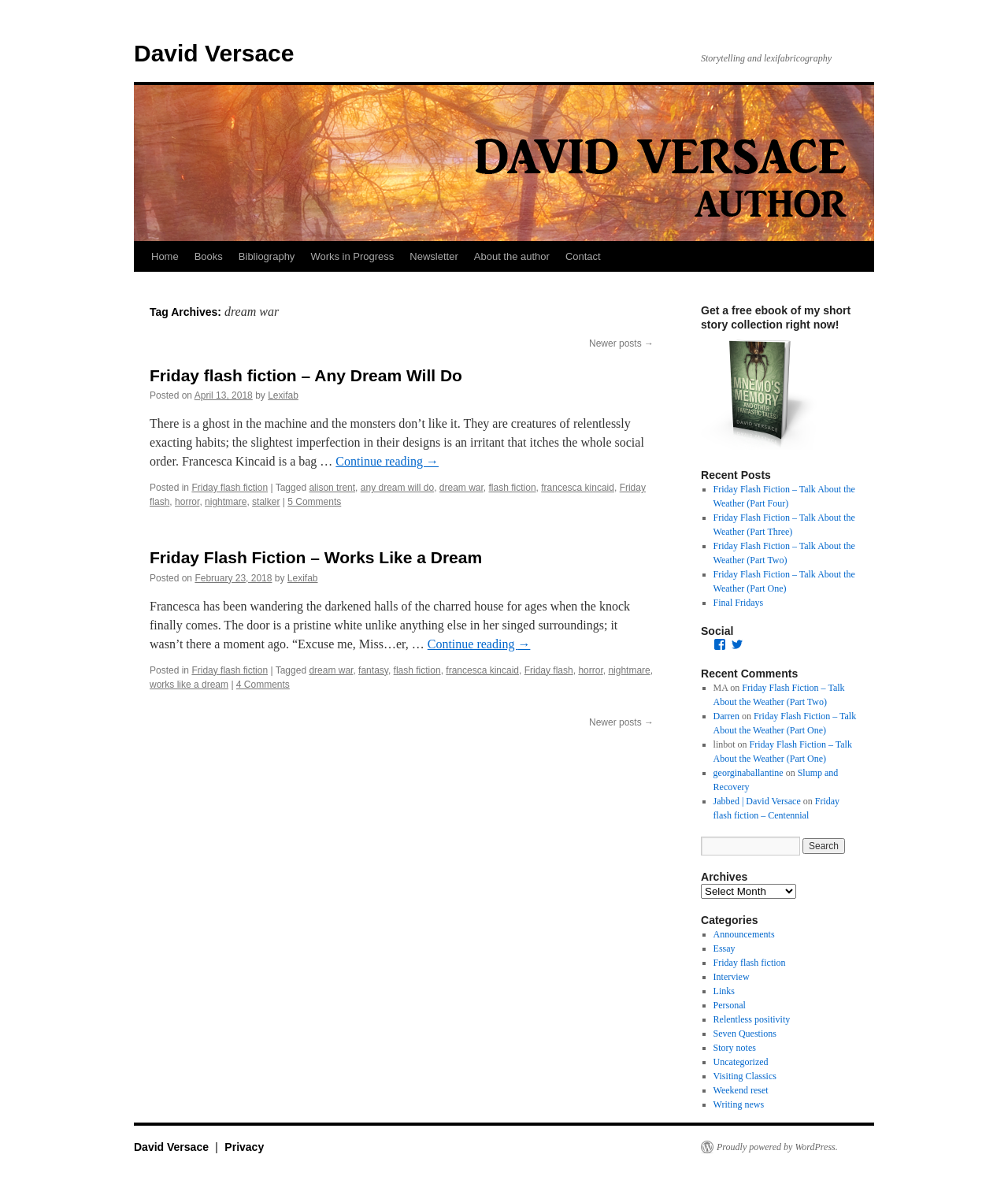What is the author's name?
Please provide a detailed and thorough answer to the question.

The author's name is mentioned in the link 'David Versace' at the top of the page, which suggests that the webpage is about the author's works or blog.